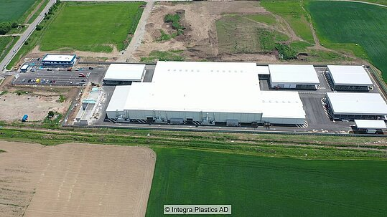Describe the image thoroughly, including all noticeable details.

An aerial view of Integra Plastics' facility in Elin Pelin, Bulgaria, showcasing the expansive layout of the site, featuring multiple modern buildings with flat roofs. The surrounding area is characterized by green fields and a well-maintained parking lot, indicating a blend of industrial efficiency and environmental consideration. This image highlights the company’s focus on recycling and sustainable practices within the plastics industry, reinforcing their commitment to post-consumer plastic processing. The facility not only represents technological advancement in recycling operations but also serves as a significant step towards reducing plastic waste.